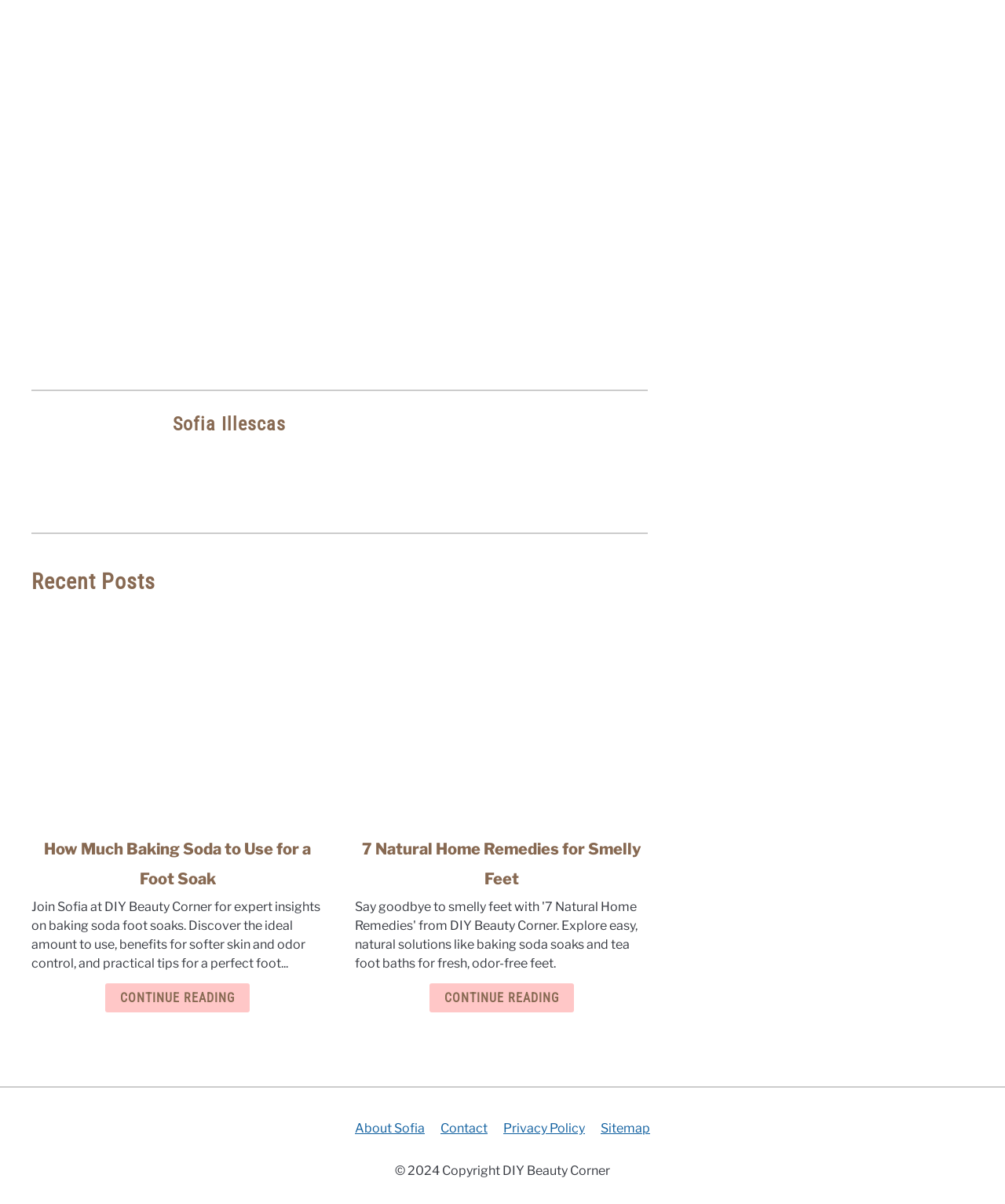Given the description: "Contact", determine the bounding box coordinates of the UI element. The coordinates should be formatted as four float numbers between 0 and 1, [left, top, right, bottom].

[0.438, 0.931, 0.485, 0.943]